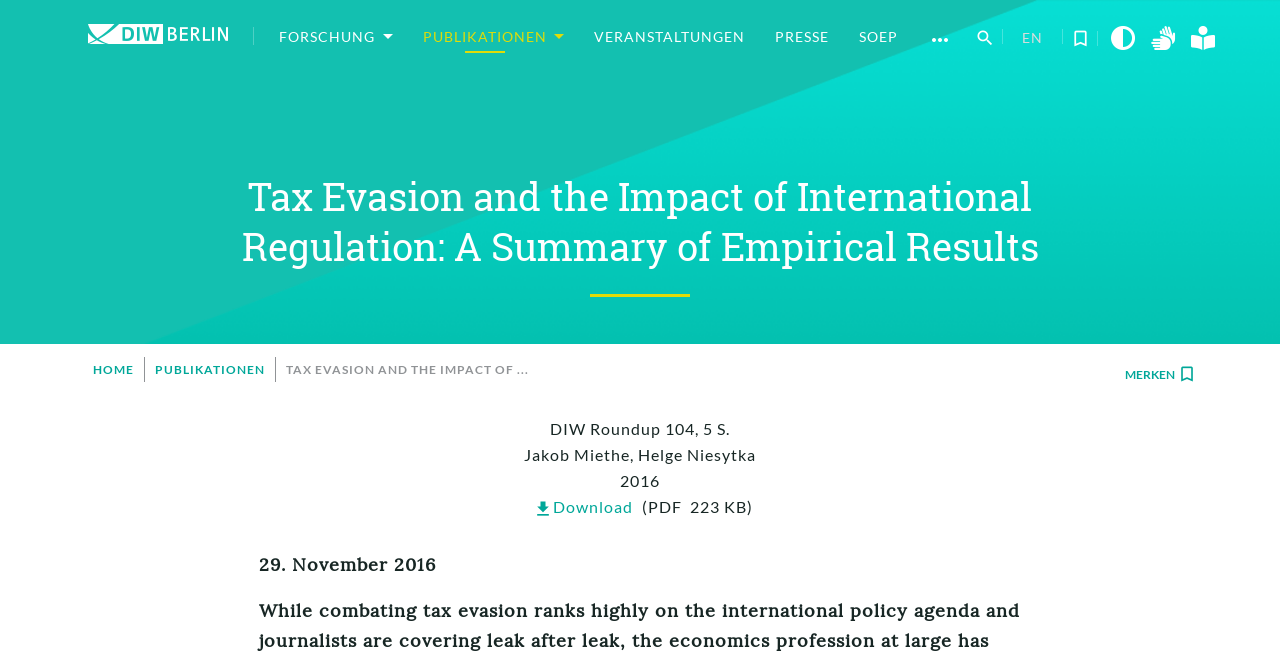Can you look at the image and give a comprehensive answer to the question:
What is the name of the publication?

I found the publication name in the paragraph section, which mentions 'DIW Roundup 104, 5 S.'.